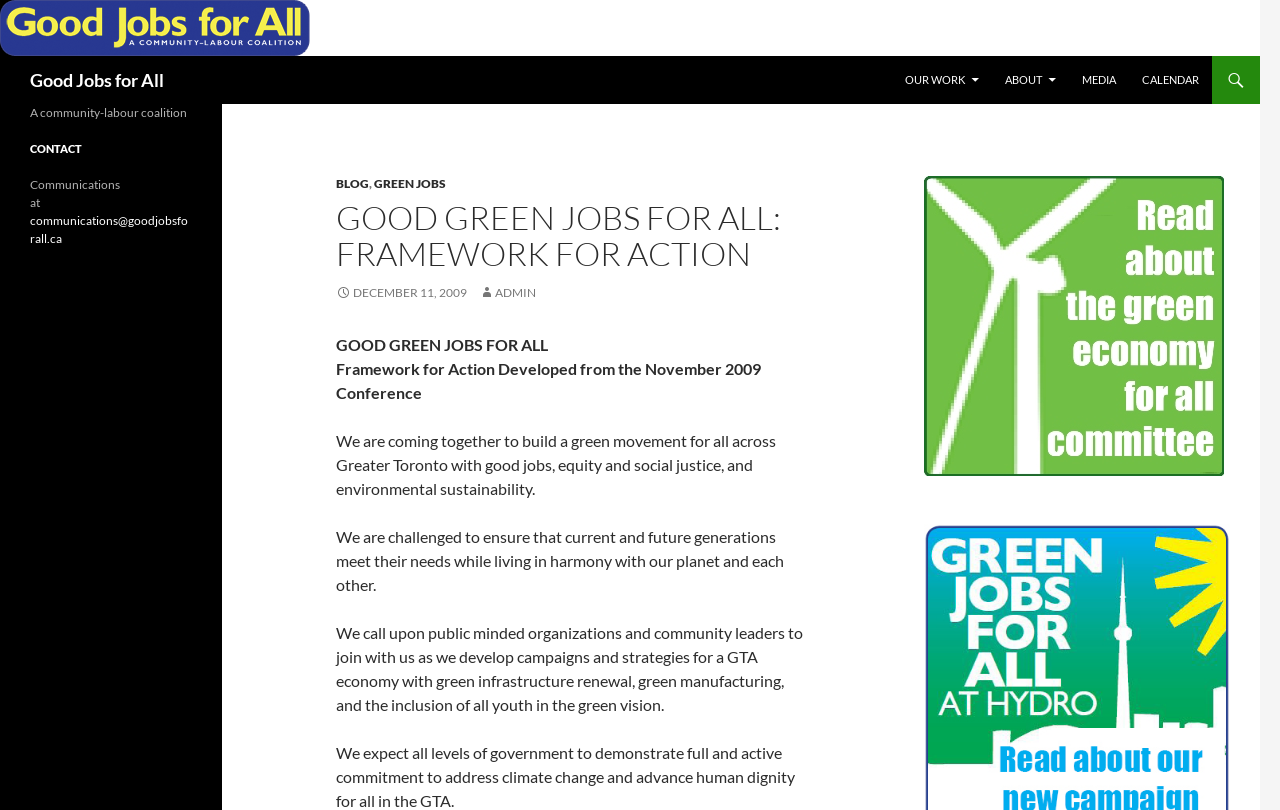What is the date mentioned in the webpage?
Use the screenshot to answer the question with a single word or phrase.

December 11, 2009